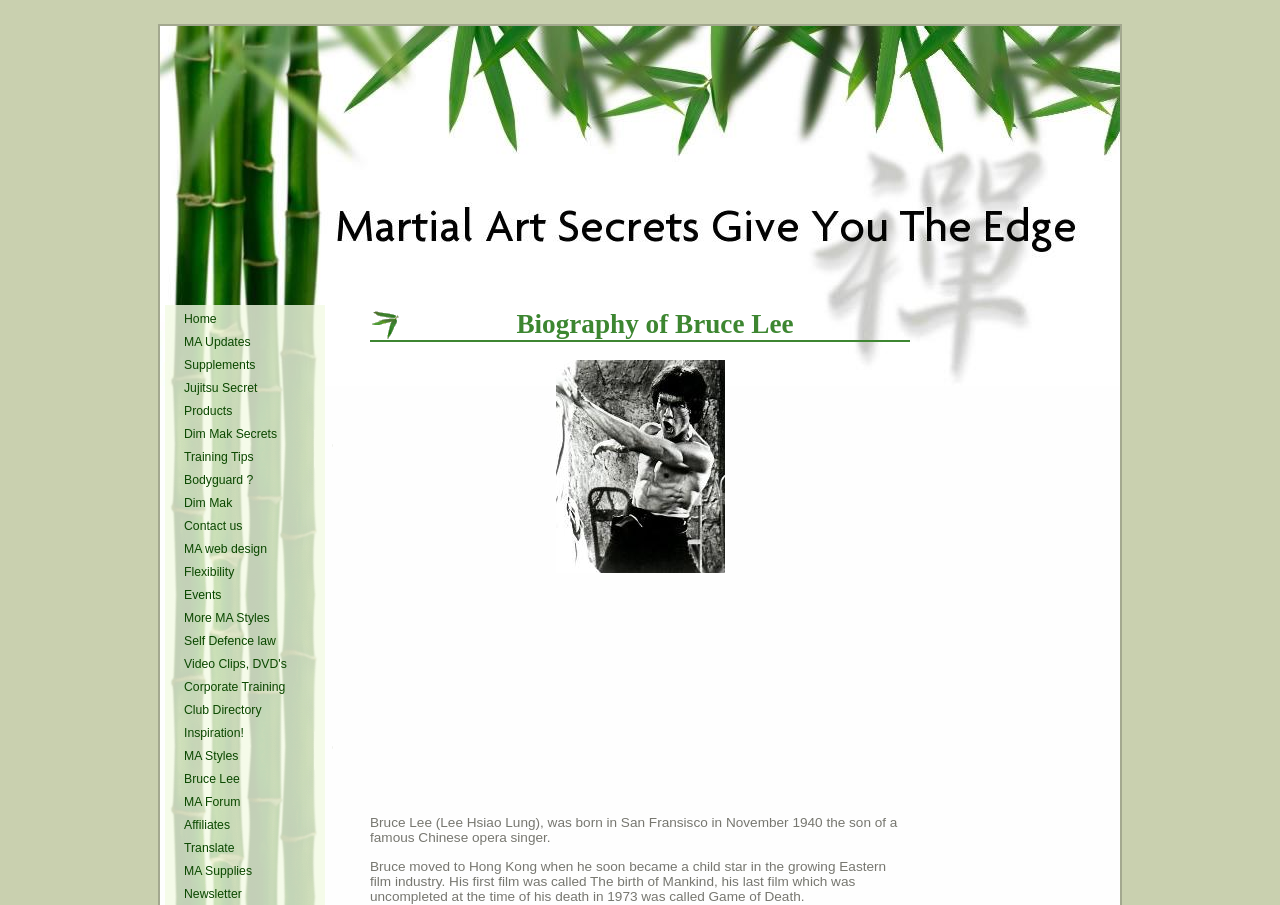What was the title of Bruce Lee's first film?
Please provide a detailed answer to the question.

The static text 'Bruce moved to Hong Kong when he soon became a child star in the growing Eastern film industry. His first film was called The birth of Mankind...' indicates that Bruce Lee's first film was called The birth of Mankind.